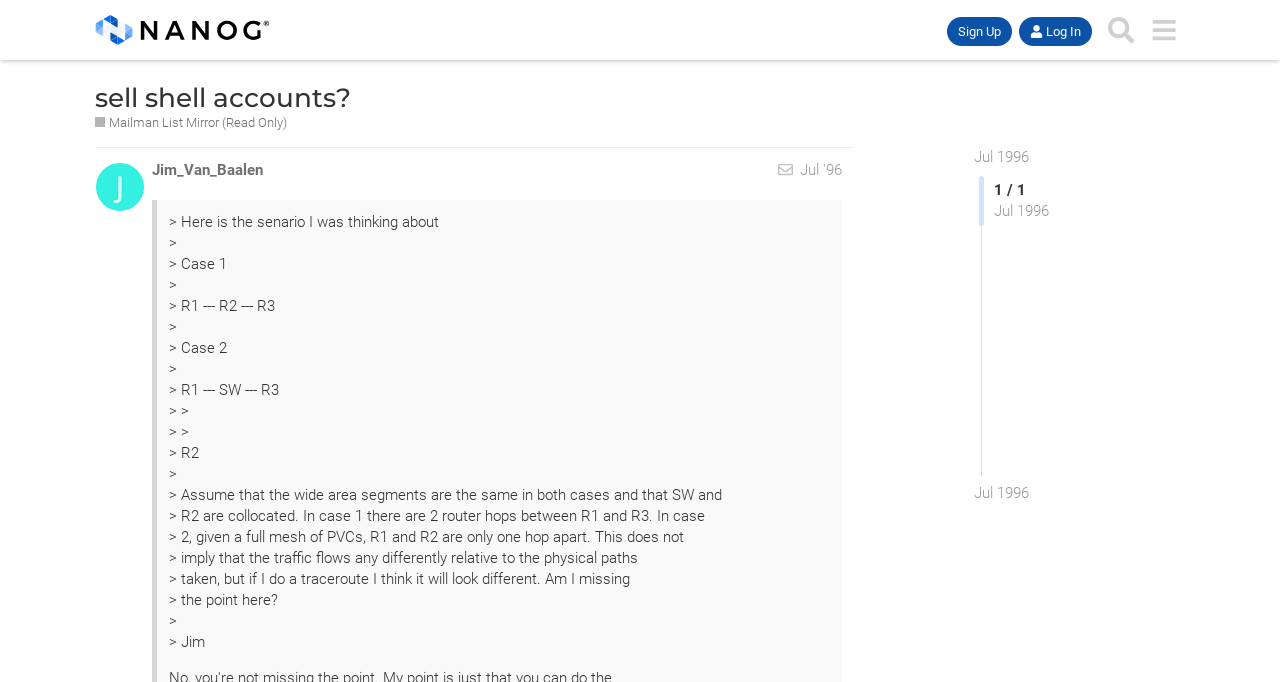Please specify the bounding box coordinates for the clickable region that will help you carry out the instruction: "Click the 'Sign Up' button".

[0.74, 0.025, 0.791, 0.067]